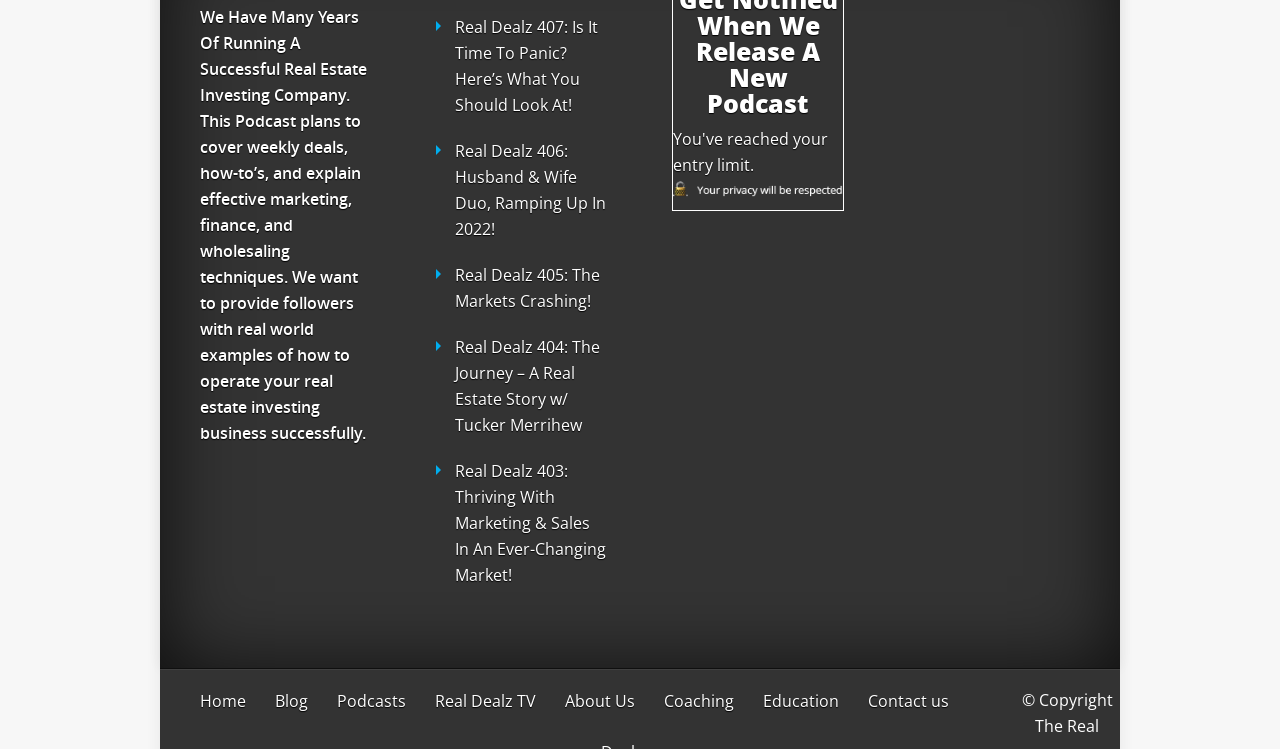Is there an image on this webpage?
From the screenshot, supply a one-word or short-phrase answer.

Yes